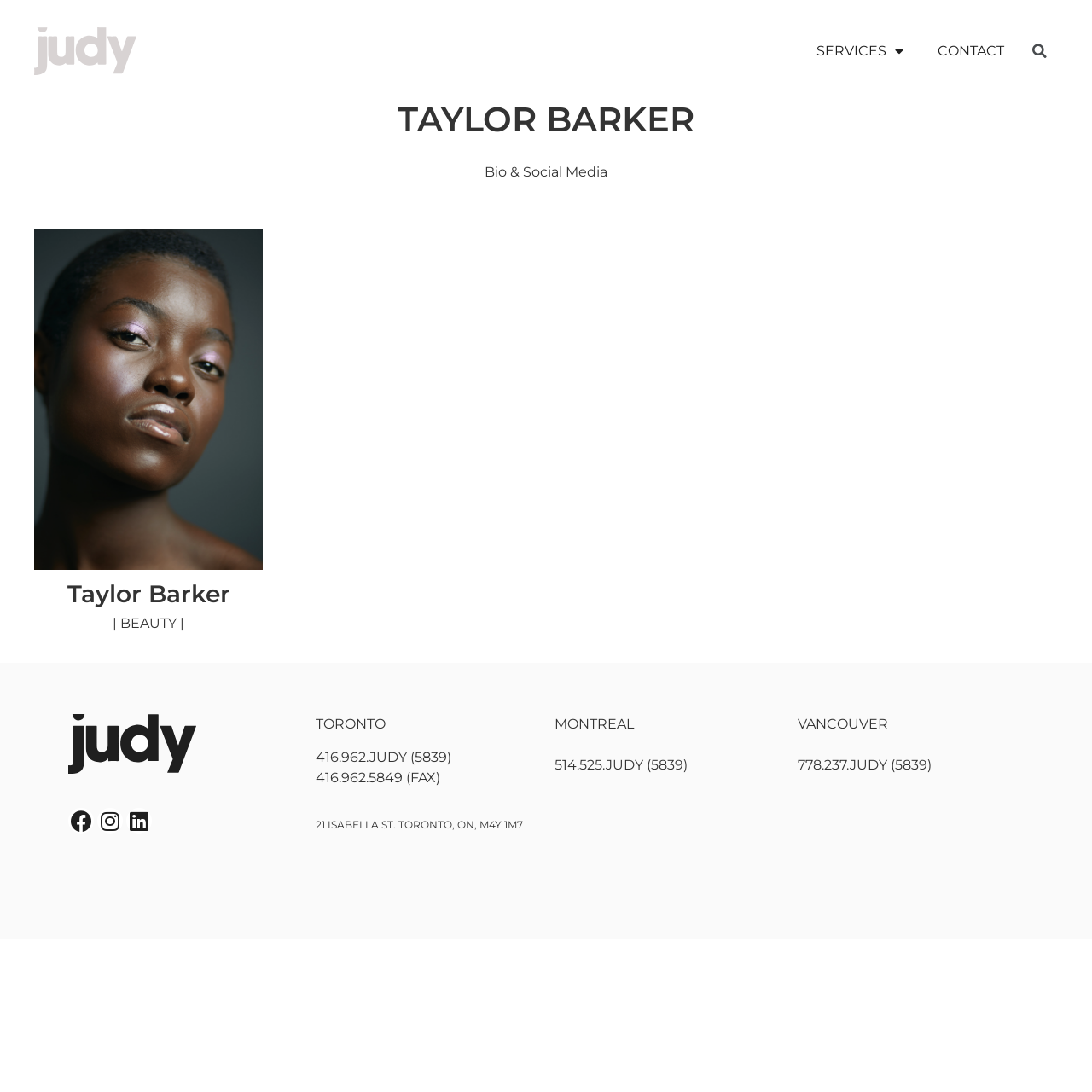From the element description: "Linkedin", extract the bounding box coordinates of the UI element. The coordinates should be expressed as four float numbers between 0 and 1, in the order [left, top, right, bottom].

[0.116, 0.74, 0.139, 0.763]